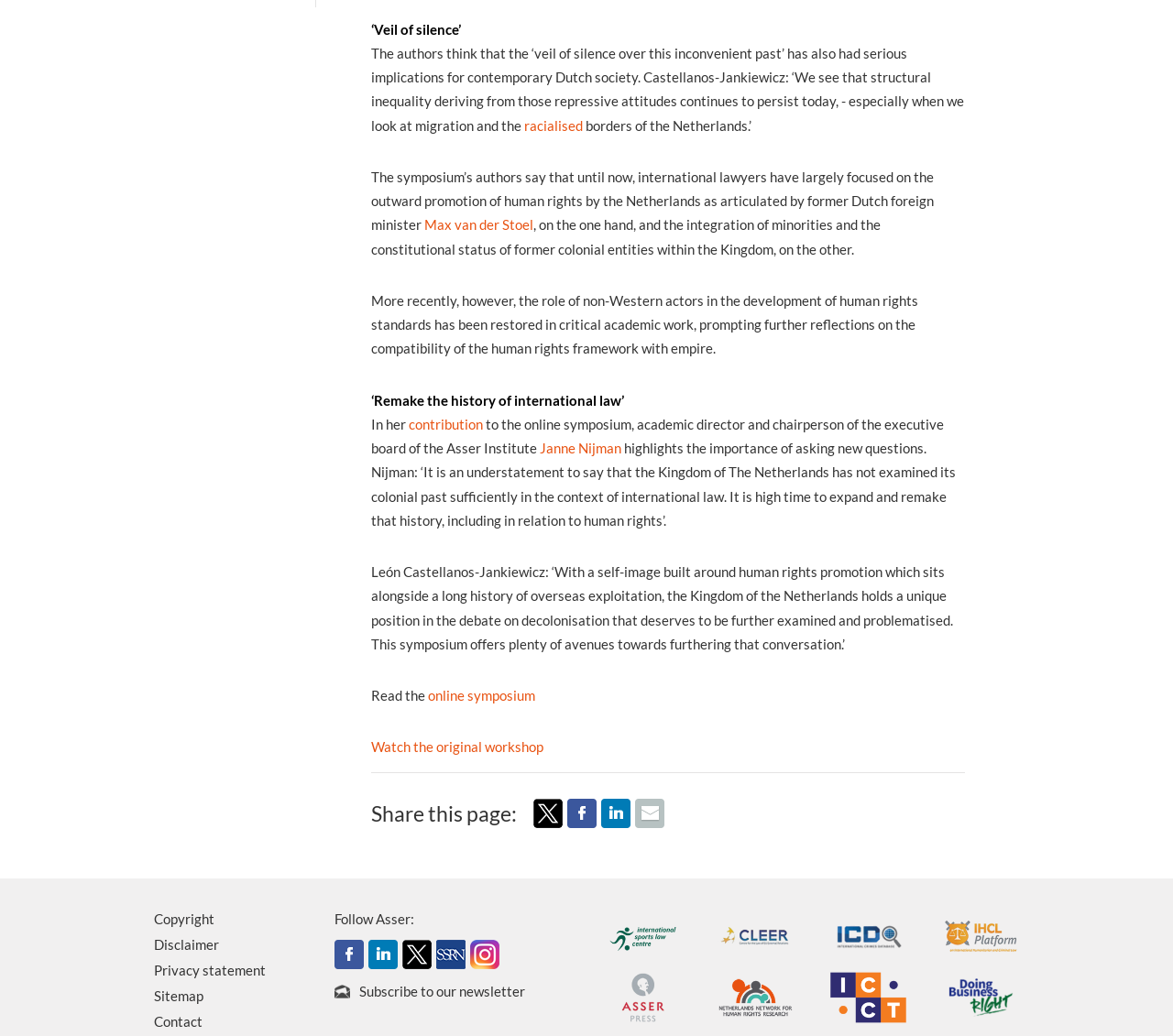Could you determine the bounding box coordinates of the clickable element to complete the instruction: "Watch the original workshop"? Provide the coordinates as four float numbers between 0 and 1, i.e., [left, top, right, bottom].

[0.316, 0.713, 0.463, 0.729]